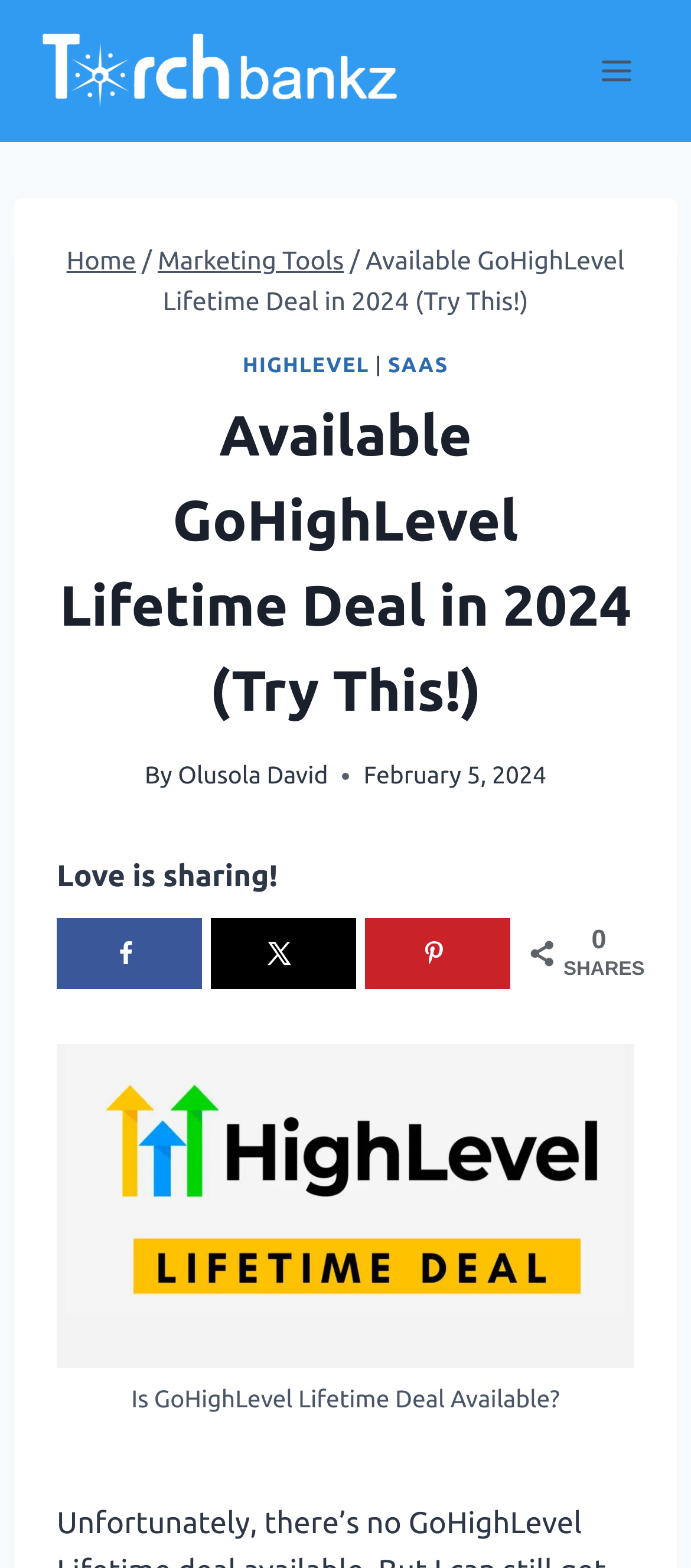What is the logo of the website?
Answer the question with a detailed explanation, including all necessary information.

The logo of the website can be found at the top left corner of the webpage, which is an image with the text 'Torchbankz logo'.